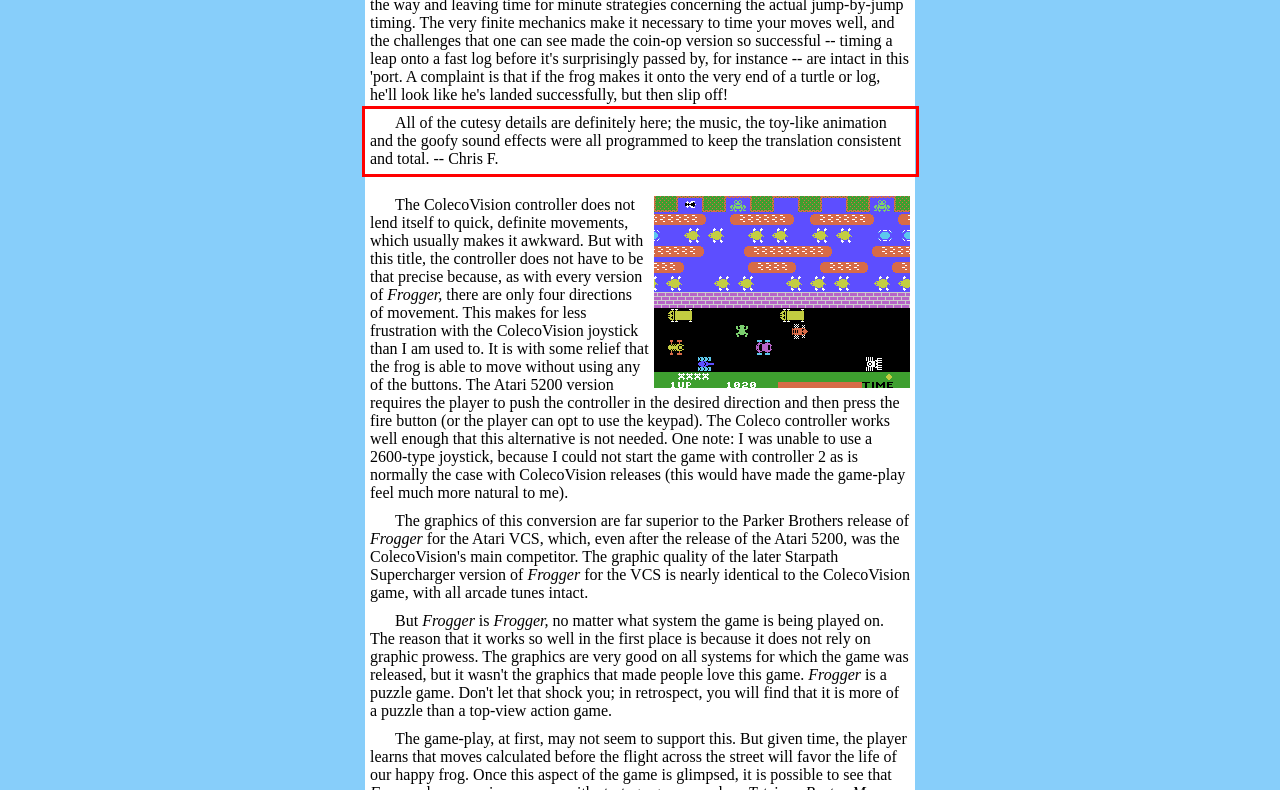Identify the text inside the red bounding box in the provided webpage screenshot and transcribe it.

All of the cutesy details are definitely here; the music, the toy-like animation and the goofy sound effects were all programmed to keep the translation consistent and total. -- Chris F.